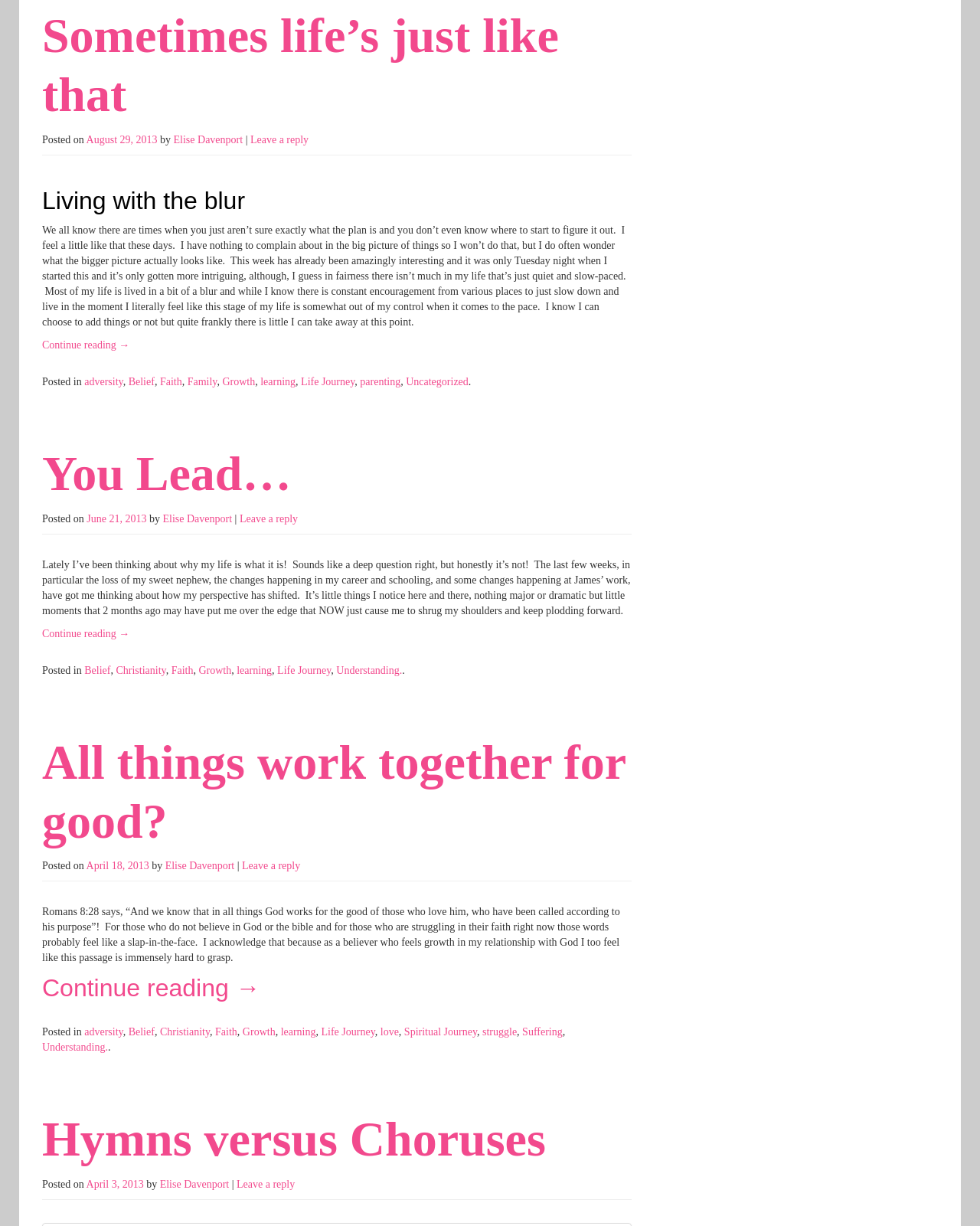Carefully examine the image and provide an in-depth answer to the question: What is the date of the second article?

I found the date of the second article by looking at the link element with the text 'June 21, 2013' which is a child of the second article element and has a time element as its child.